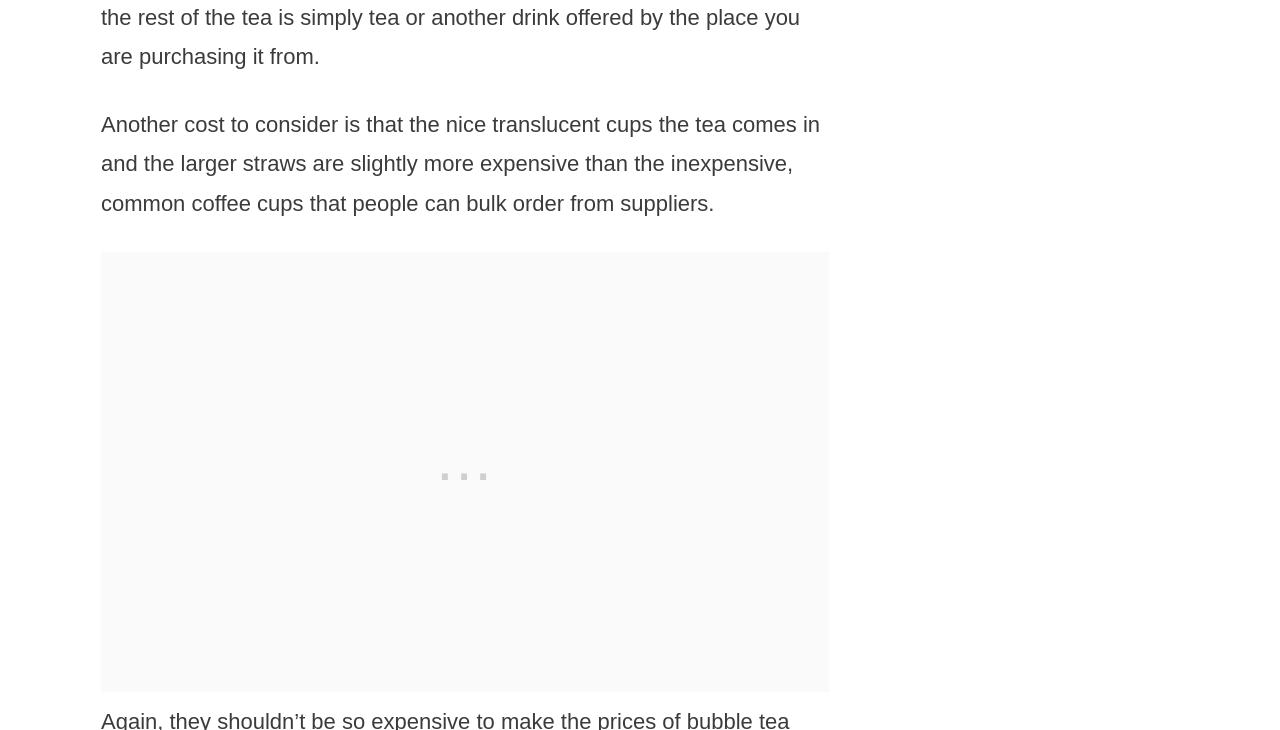Predict the bounding box coordinates for the UI element described as: "Share". The coordinates should be four float numbers between 0 and 1, presented as [left, top, right, bottom].

[0.154, 0.735, 0.23, 0.789]